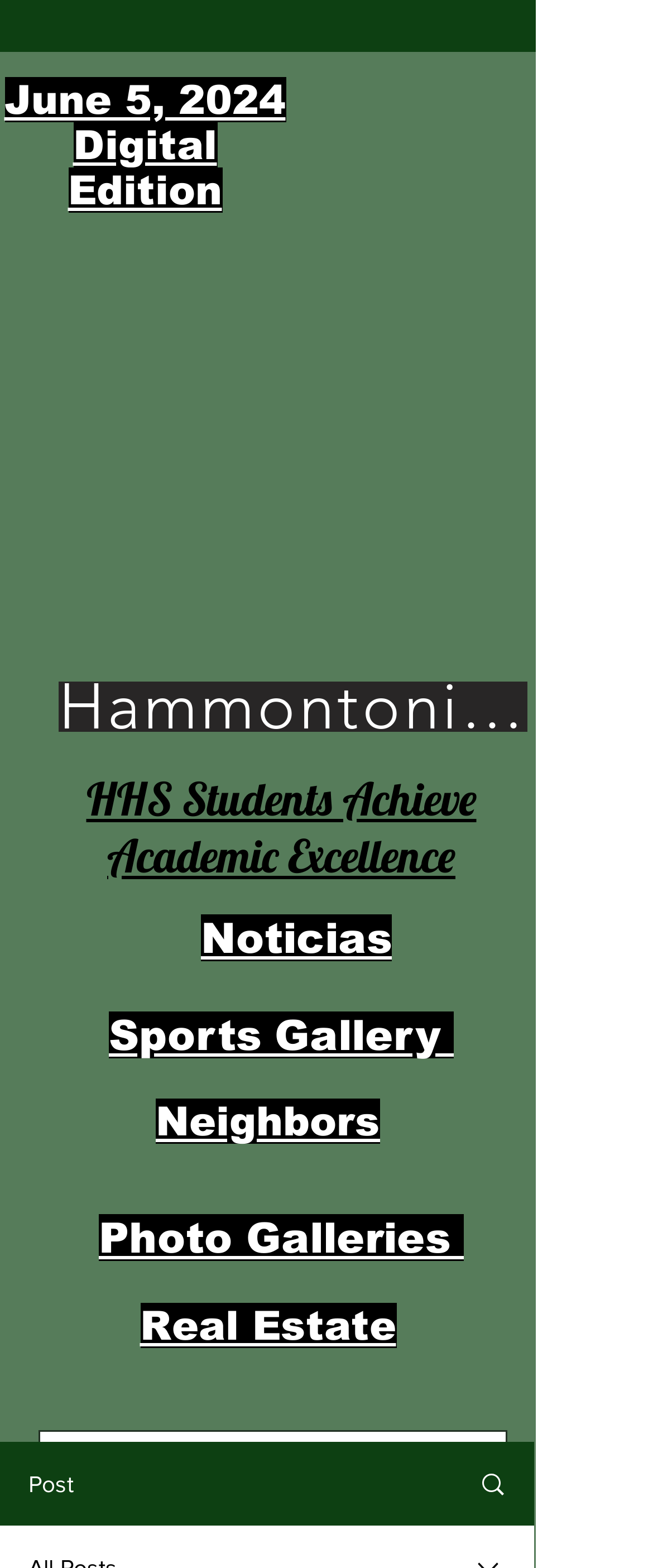How many images are there in the search box section?
Refer to the screenshot and answer in one word or phrase.

2